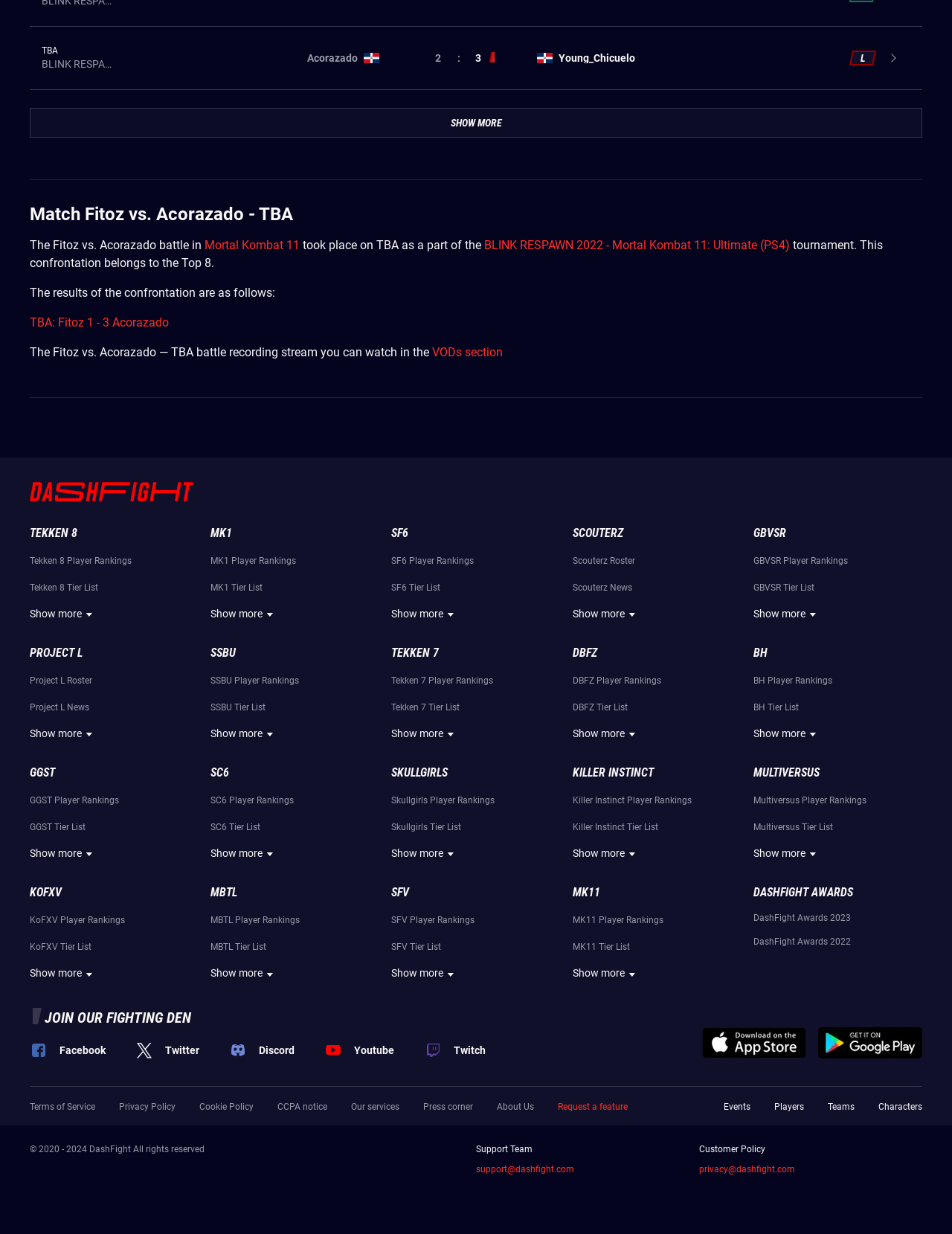Identify the bounding box coordinates for the element that needs to be clicked to fulfill this instruction: "Explore the Tekken 8 Player Rankings". Provide the coordinates in the format of four float numbers between 0 and 1: [left, top, right, bottom].

[0.031, 0.45, 0.138, 0.458]